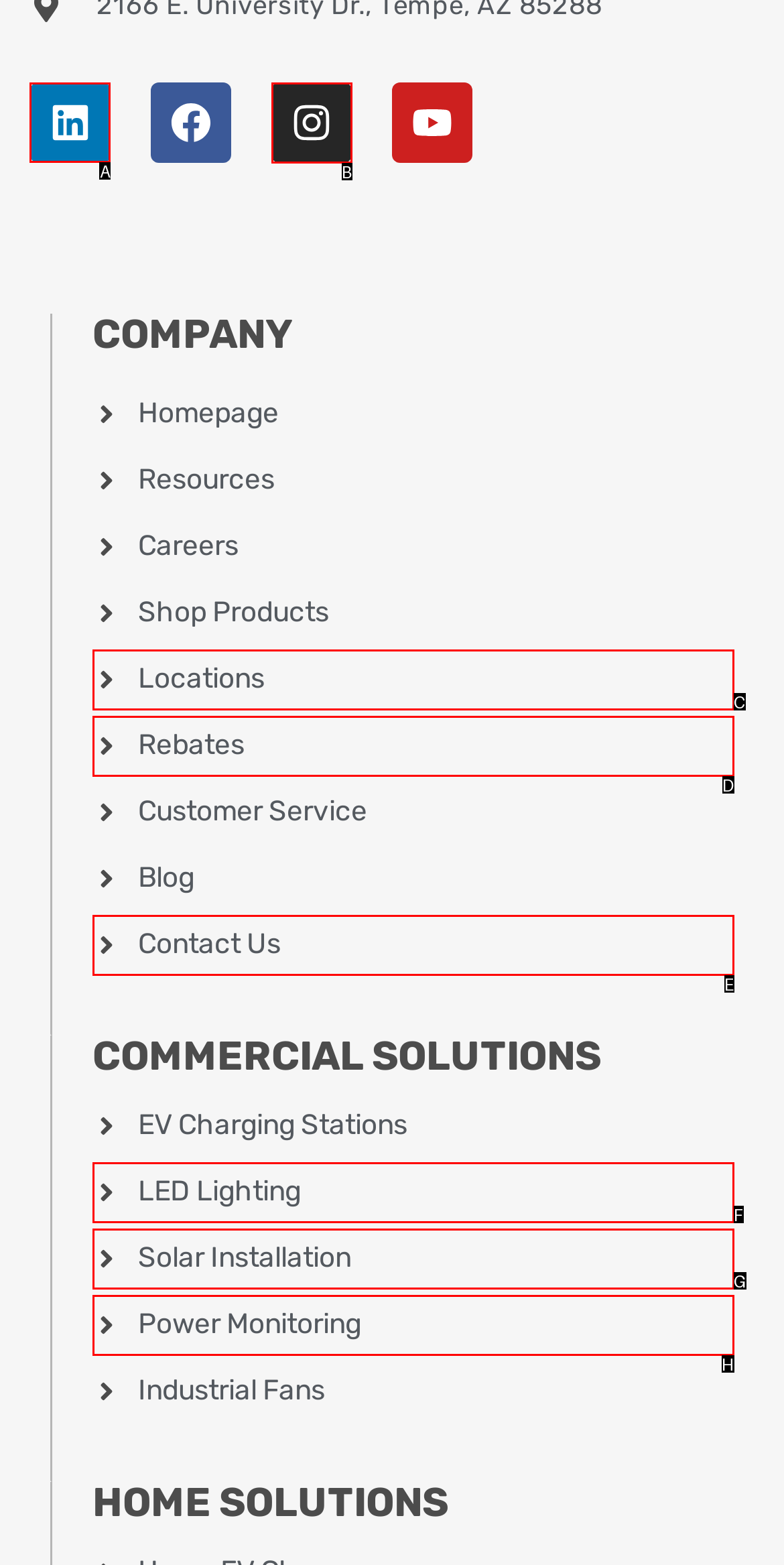Select the appropriate HTML element to click for the following task: Visit archived news
Answer with the letter of the selected option from the given choices directly.

None